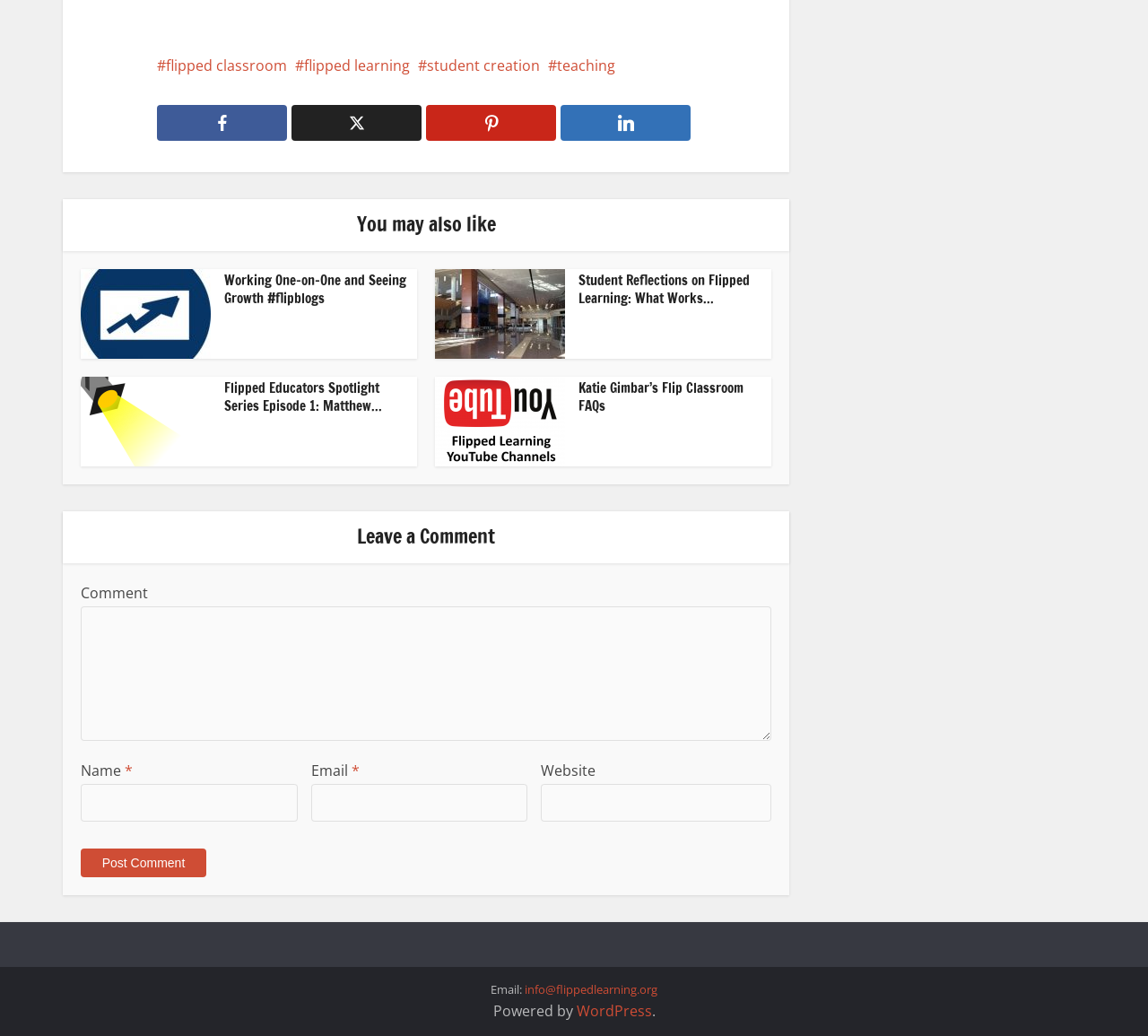Determine the bounding box coordinates for the UI element described. Format the coordinates as (top-left x, top-left y, bottom-right x, bottom-right y) and ensure all values are between 0 and 1. Element description: X

[0.254, 0.101, 0.367, 0.136]